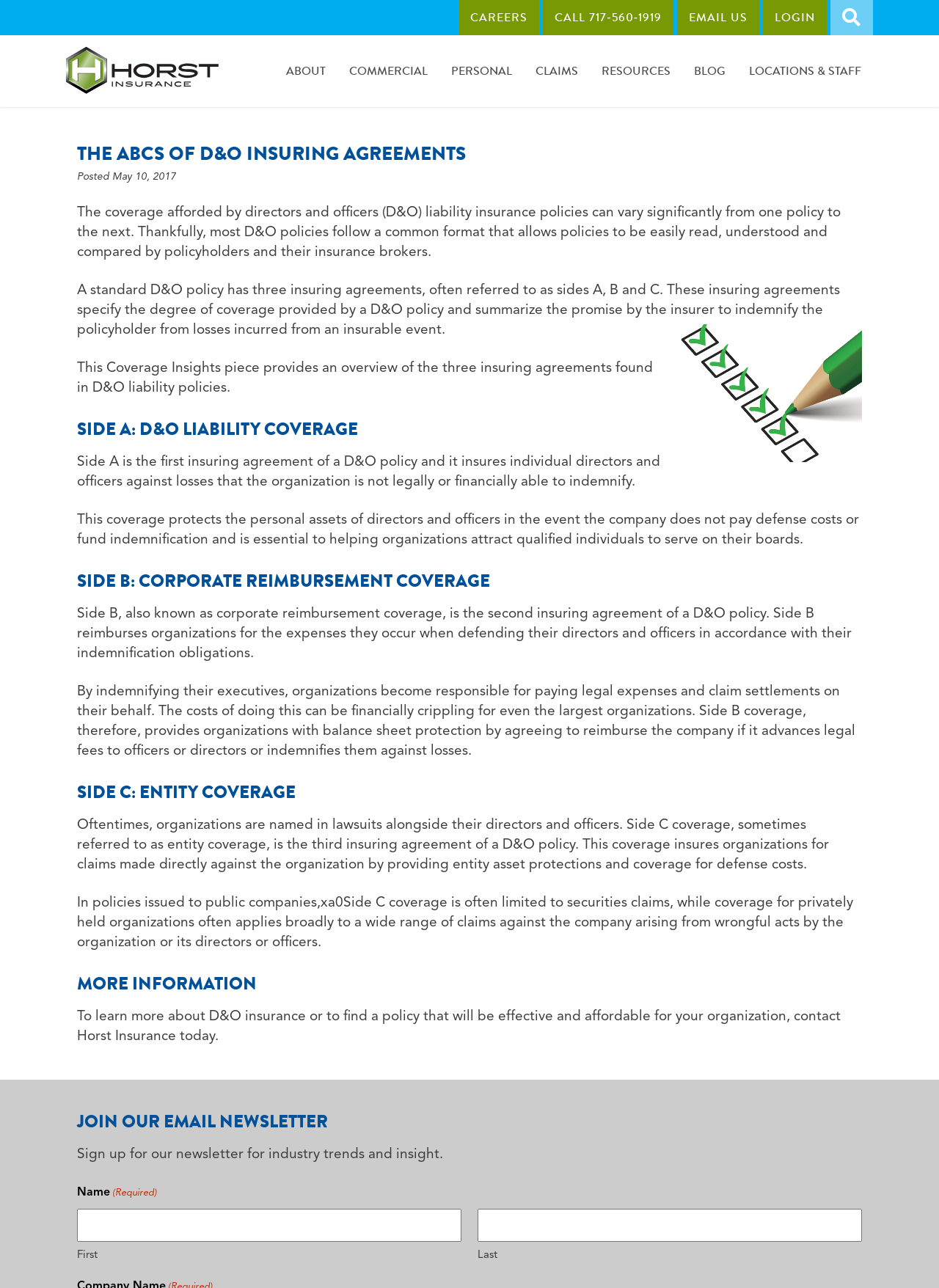Identify and provide the main heading of the webpage.

THE ABCS OF D&O INSURING AGREEMENTS